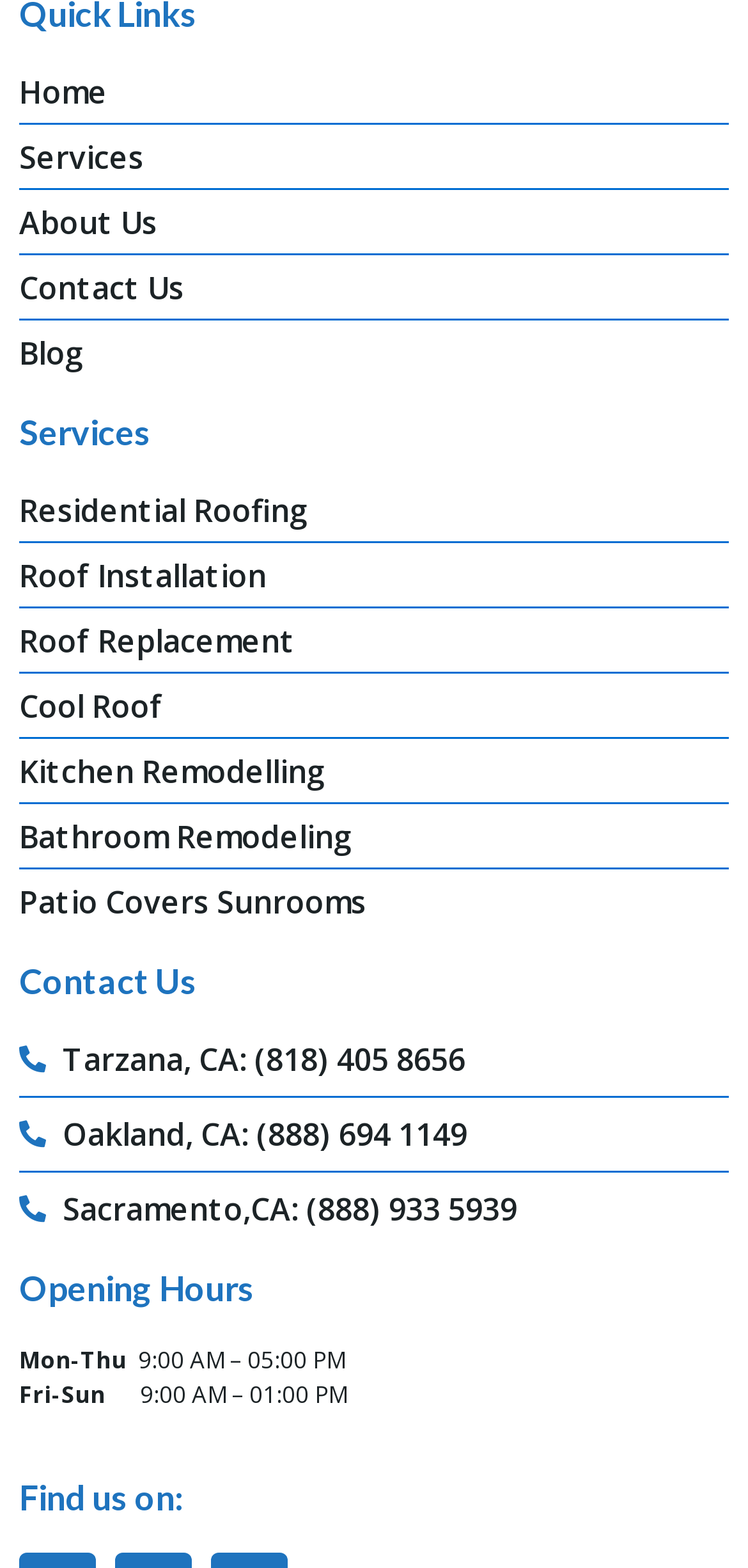Find the bounding box coordinates of the element to click in order to complete the given instruction: "Find us on social media."

[0.026, 0.943, 0.974, 0.965]